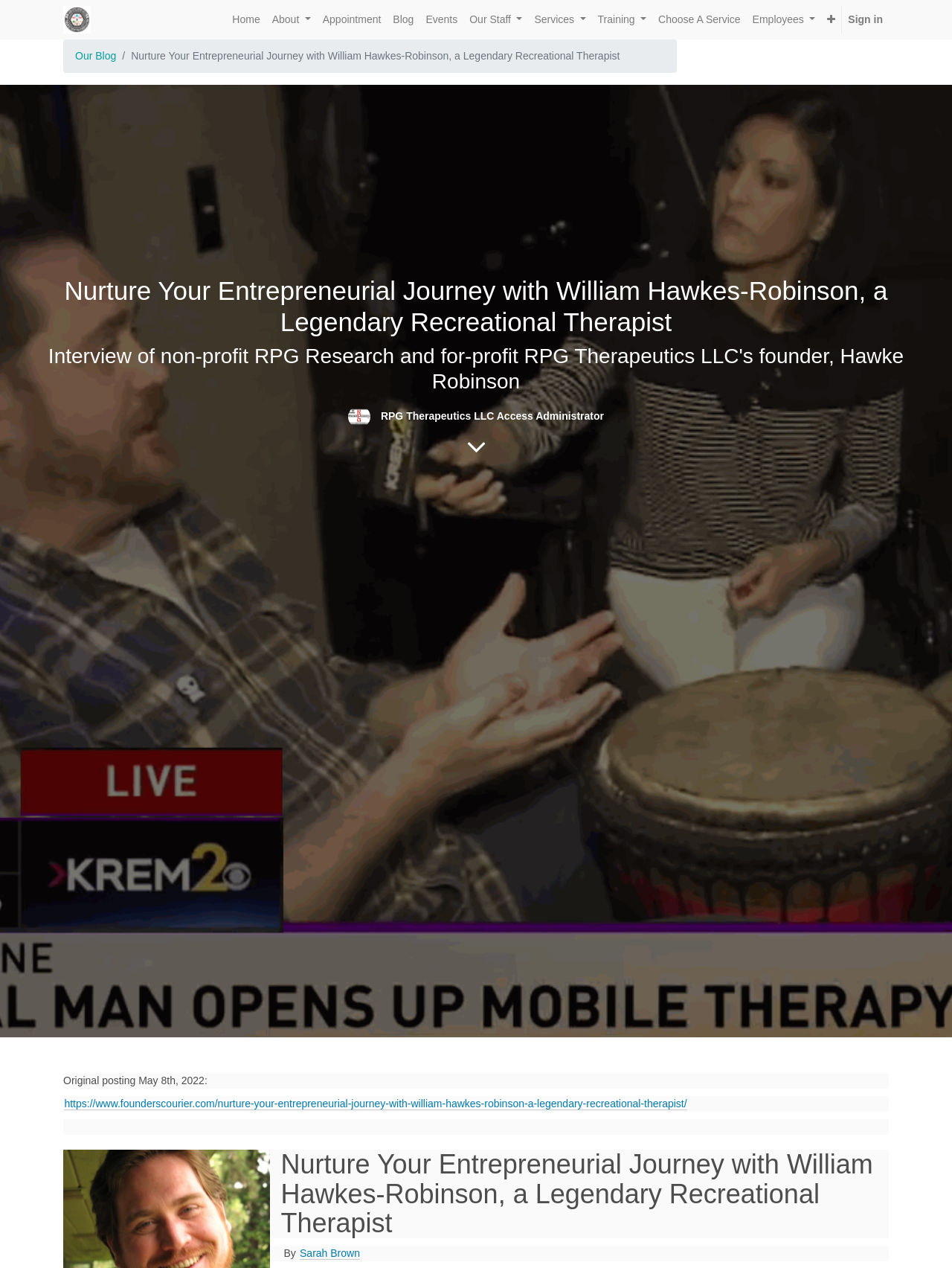Please give the bounding box coordinates of the area that should be clicked to fulfill the following instruction: "Follow IRENA on Facebook". The coordinates should be in the format of four float numbers from 0 to 1, i.e., [left, top, right, bottom].

None